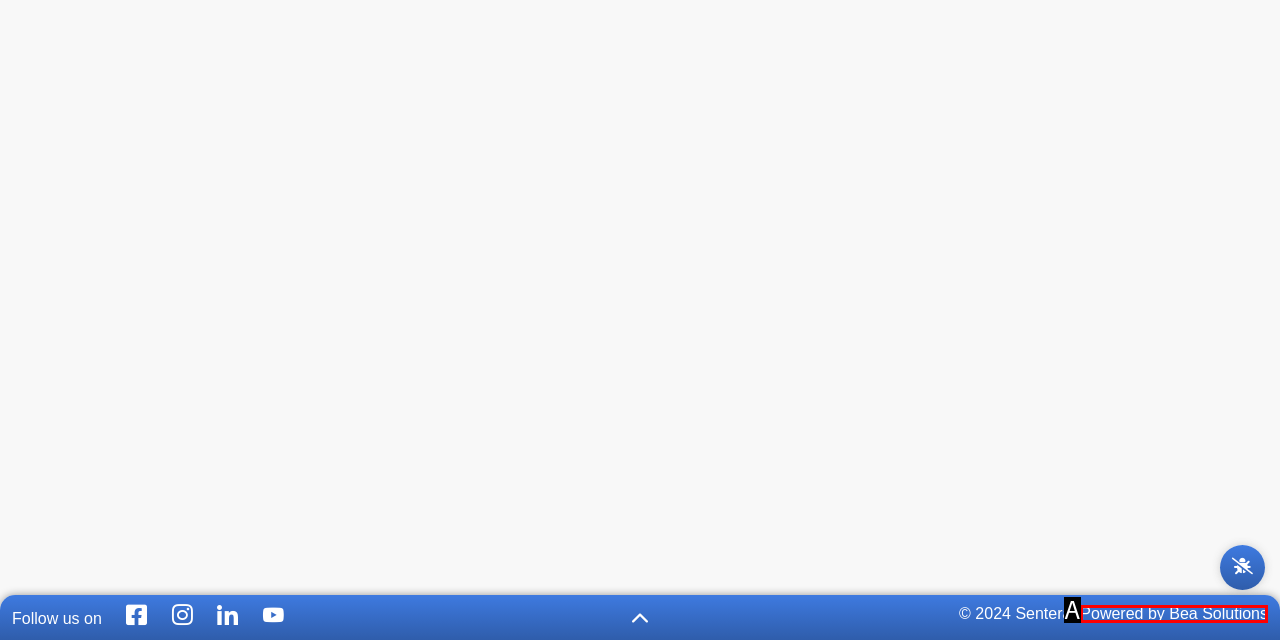Determine which option aligns with the description: Powered by Bea Solutions. Provide the letter of the chosen option directly.

A